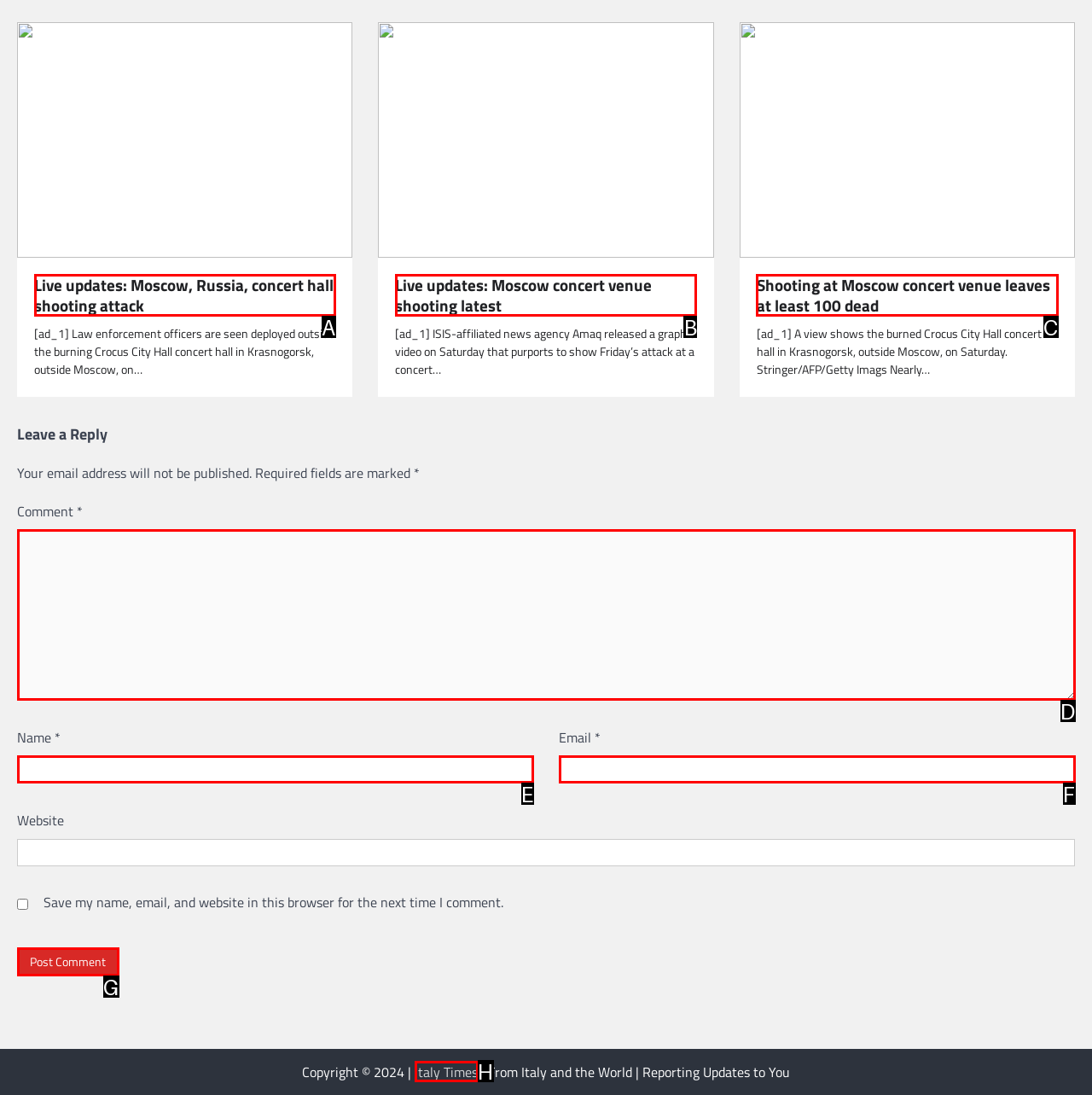Choose the HTML element that matches the description: name="submit" value="Post Comment"
Reply with the letter of the correct option from the given choices.

G